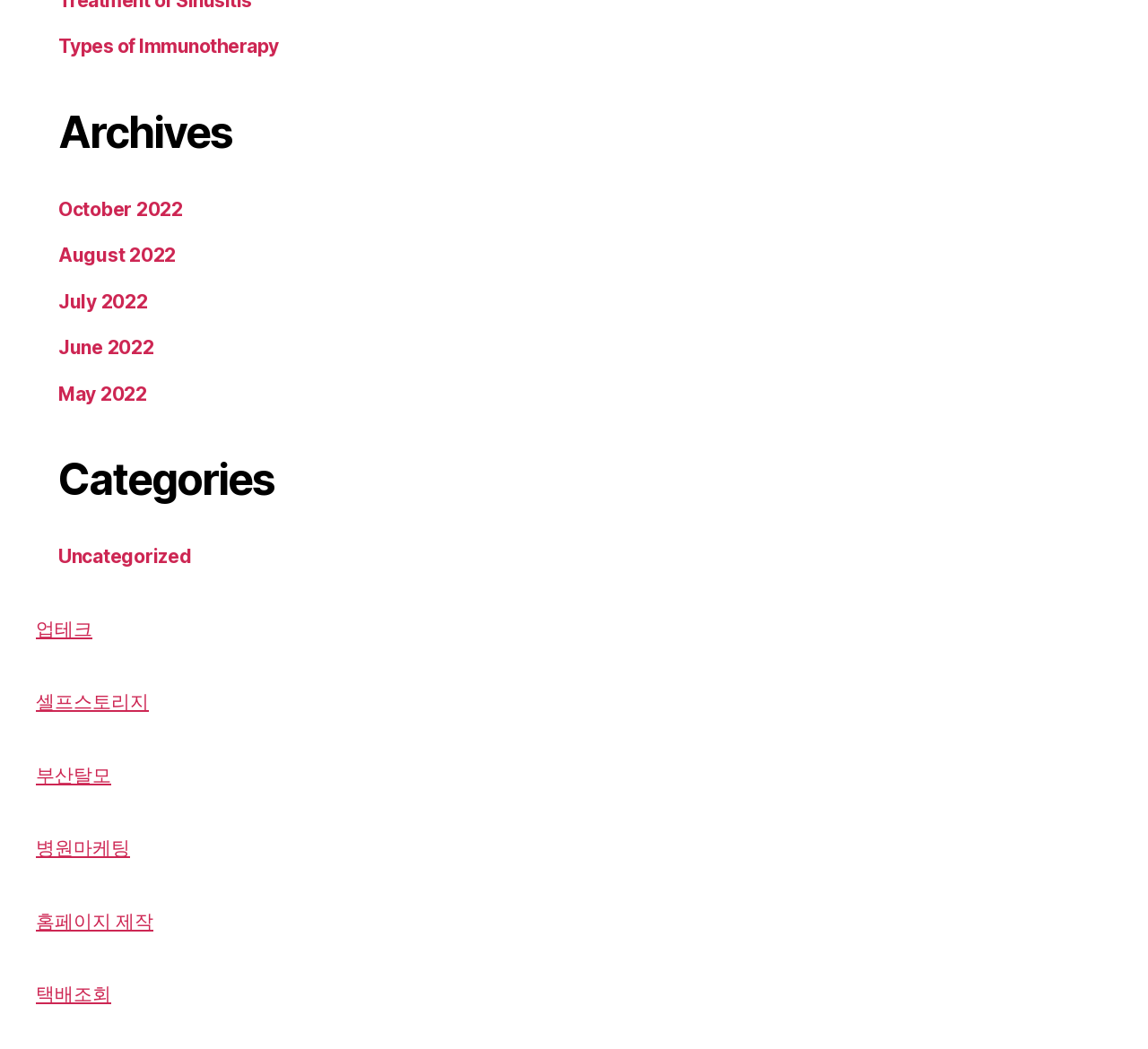Please find the bounding box coordinates in the format (top-left x, top-left y, bottom-right x, bottom-right y) for the given element description. Ensure the coordinates are floating point numbers between 0 and 1. Description: June 2022

[0.051, 0.321, 0.134, 0.342]